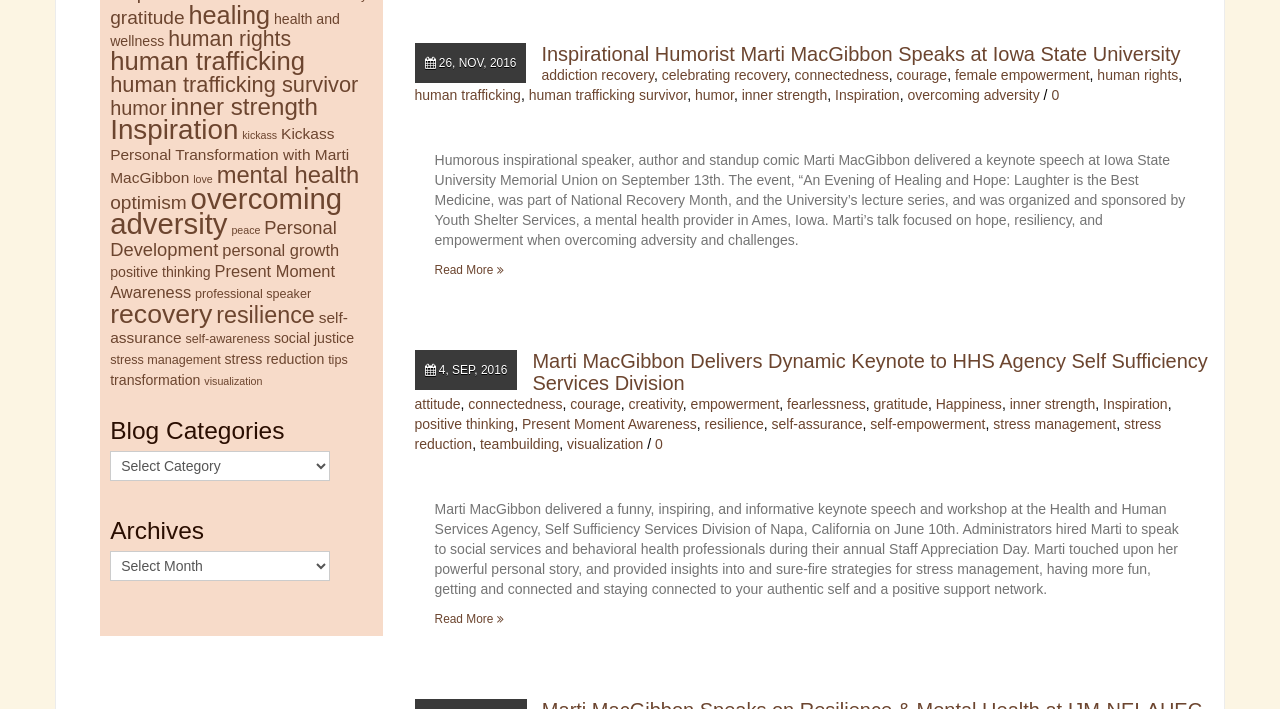Please locate the bounding box coordinates of the region I need to click to follow this instruction: "Read more about Marti MacGibbon's keynote speech and workshop at the Health and Human Services Agency".

[0.339, 0.859, 0.929, 0.887]